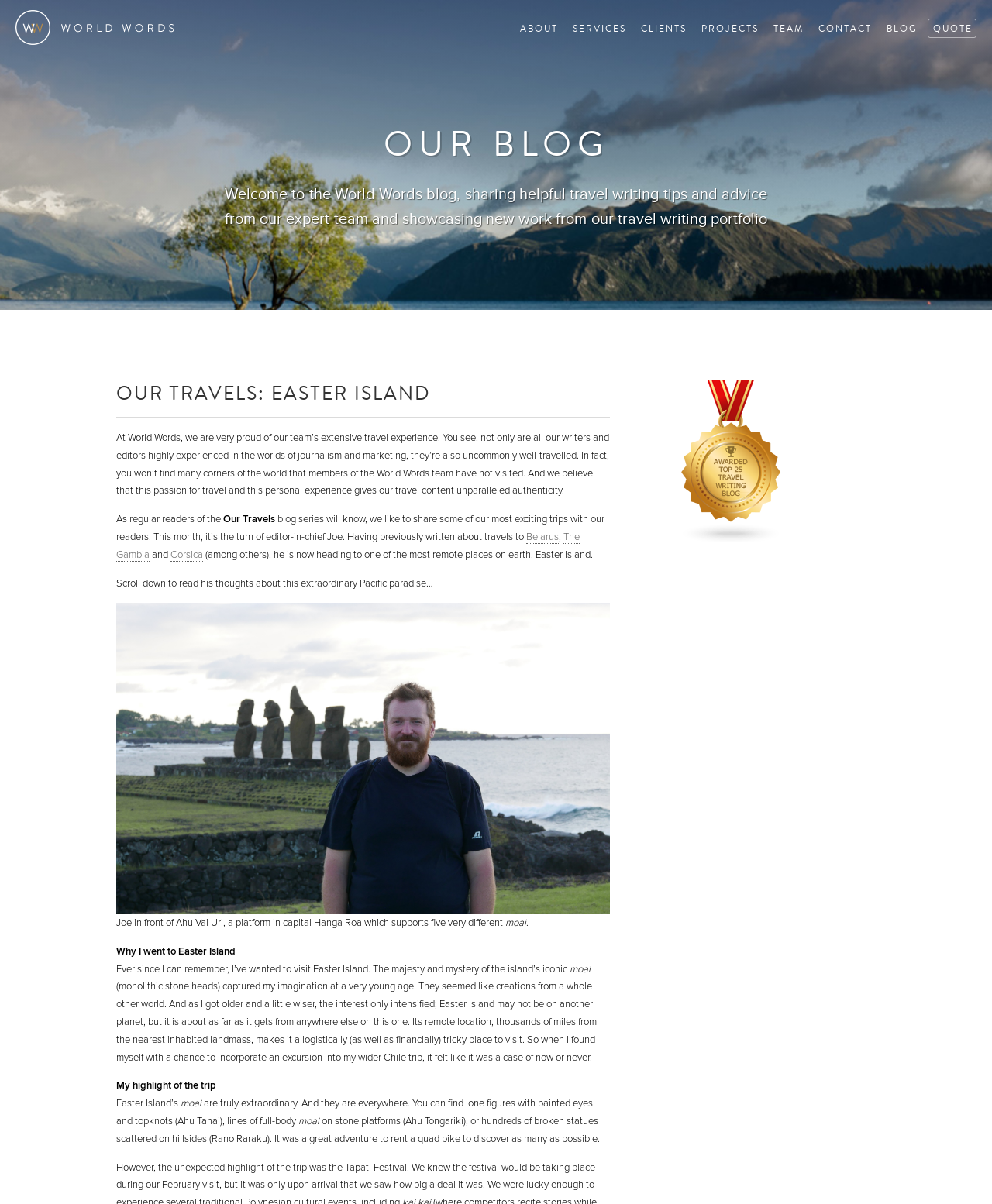Locate the bounding box coordinates of the element I should click to achieve the following instruction: "Visit the 'BLOG' page".

[0.889, 0.016, 0.928, 0.031]